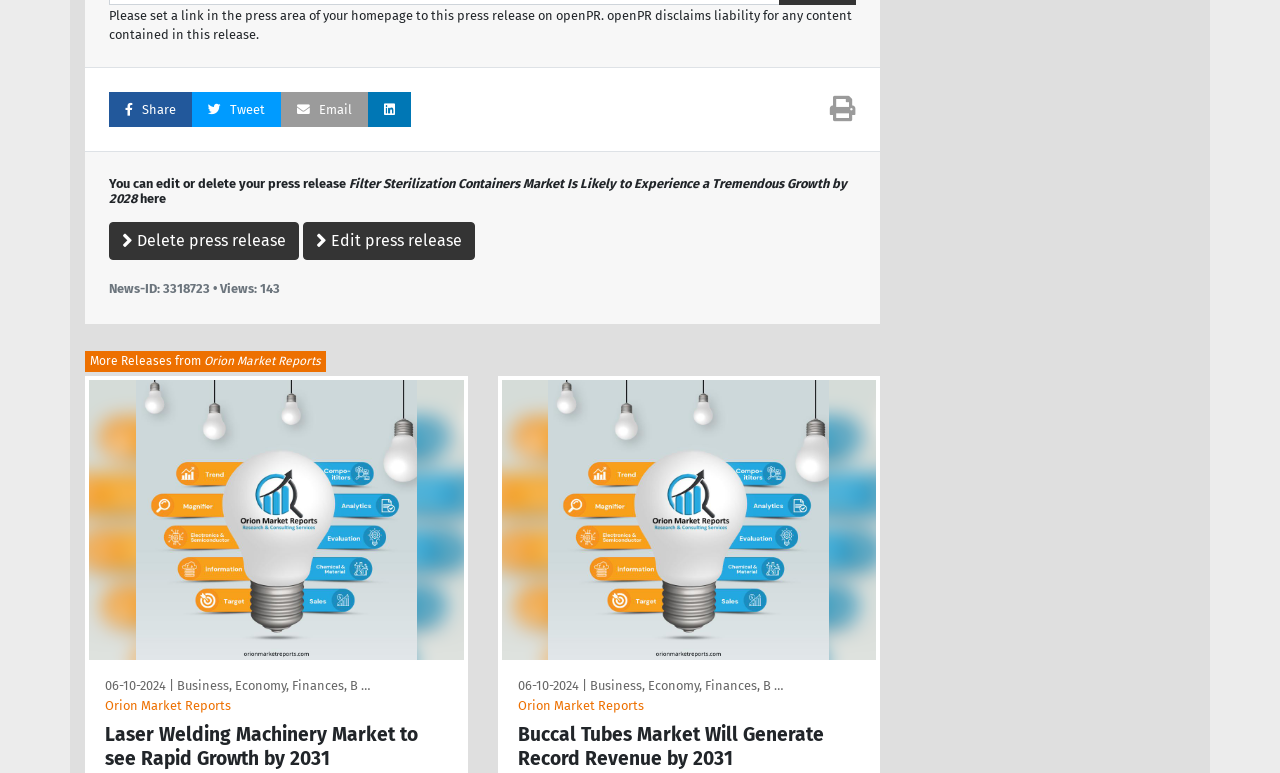Determine the bounding box coordinates for the UI element with the following description: "Business, Economy, Finances, B …". The coordinates should be four float numbers between 0 and 1, represented as [left, top, right, bottom].

[0.138, 0.878, 0.289, 0.897]